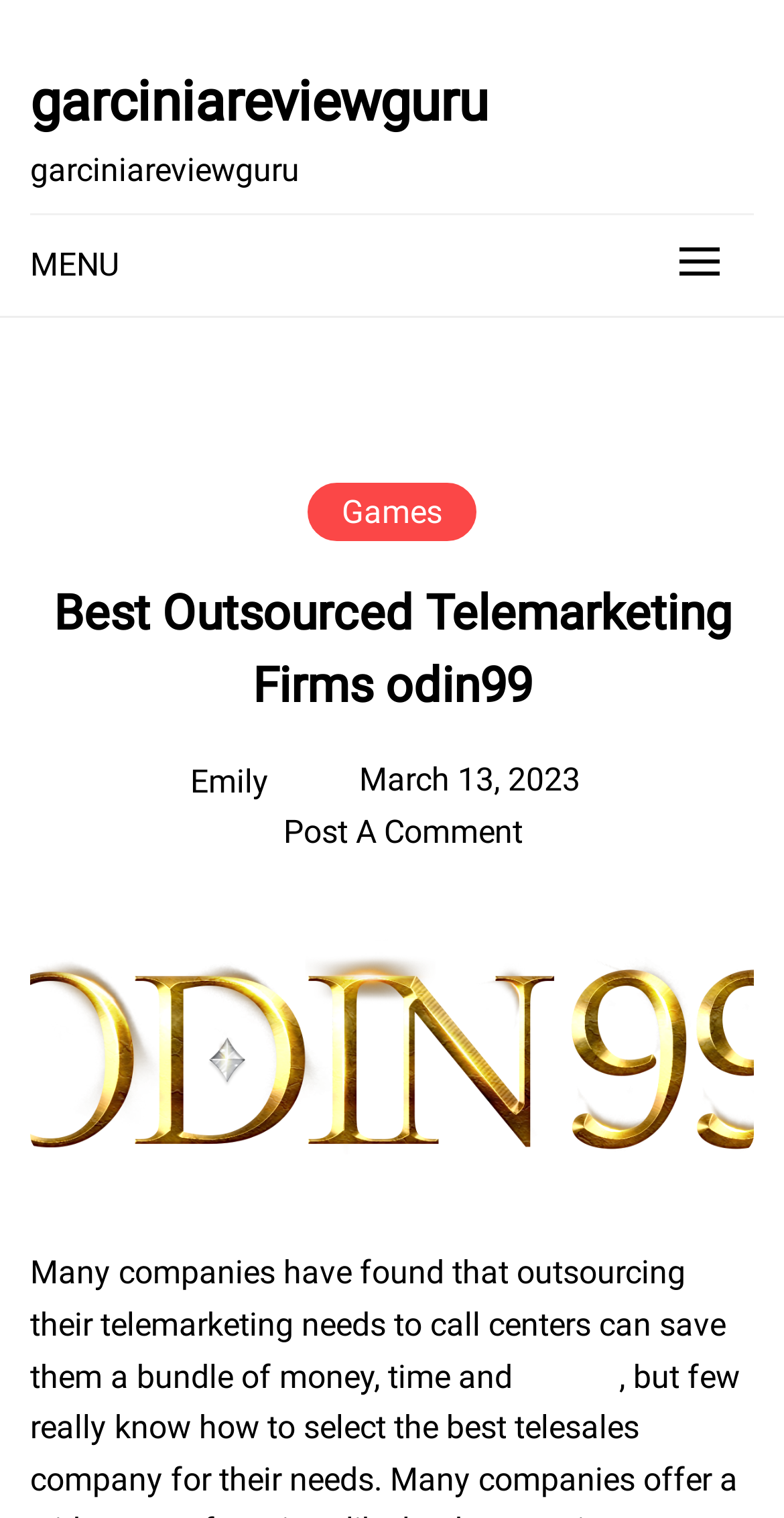What is the author of the latest article?
Please craft a detailed and exhaustive response to the question.

The author of the latest article can be found in the link element with the text 'Emily', which is located below the menu section.